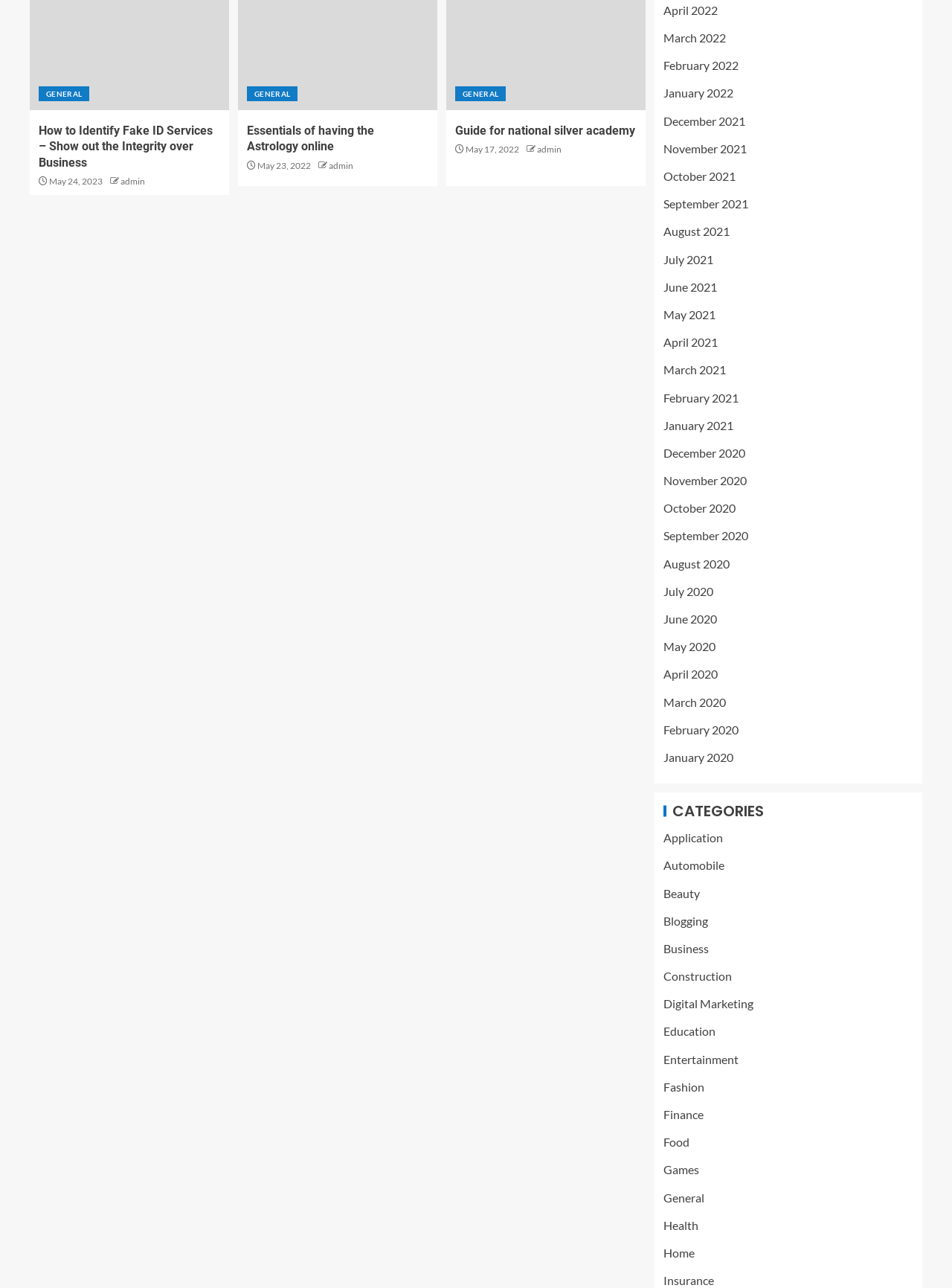Based on the element description: "June 2020", identify the bounding box coordinates for this UI element. The coordinates must be four float numbers between 0 and 1, listed as [left, top, right, bottom].

[0.697, 0.475, 0.753, 0.486]